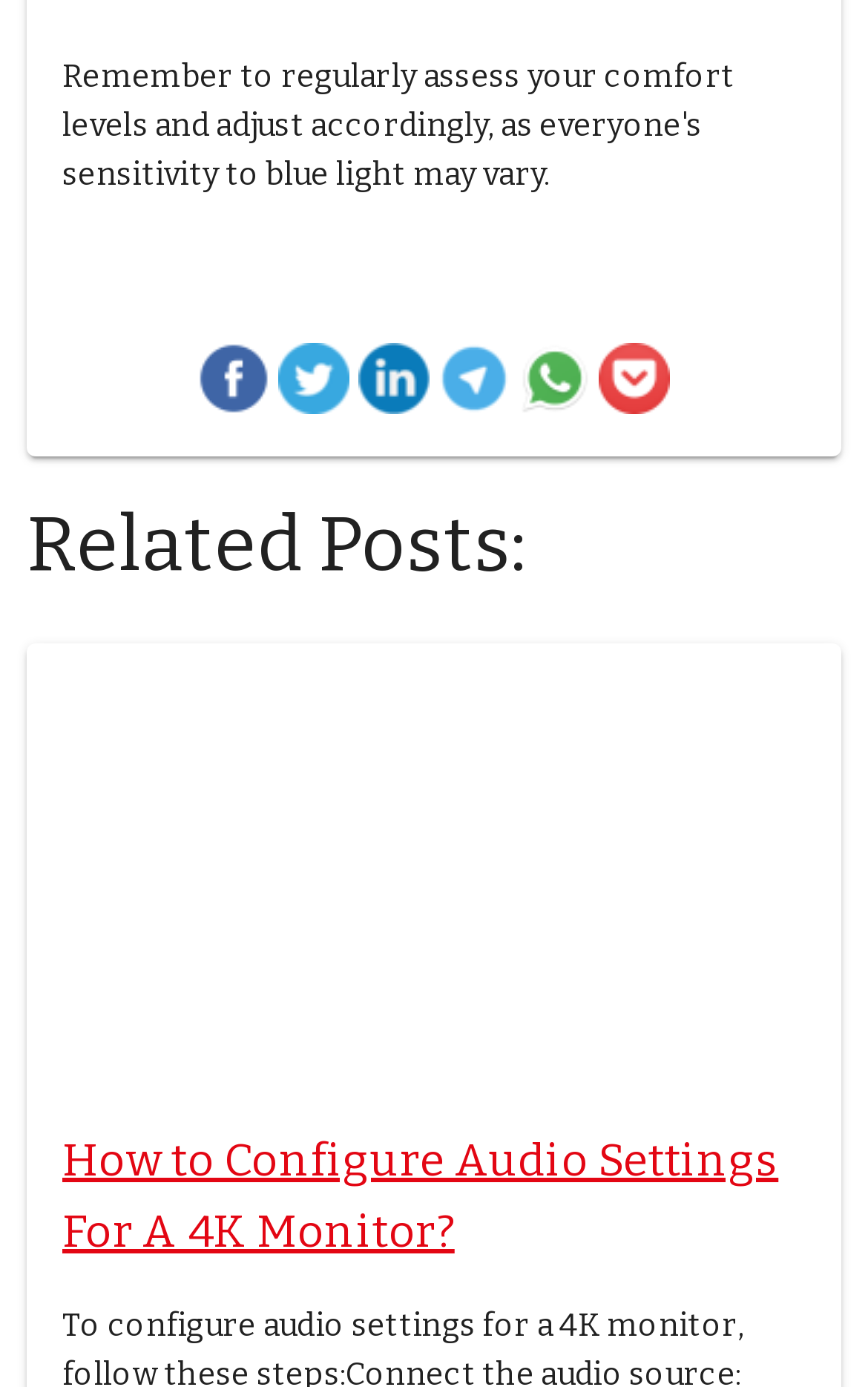Please provide a brief answer to the following inquiry using a single word or phrase:
What is the topic of the related post?

Audio settings for 4K monitor